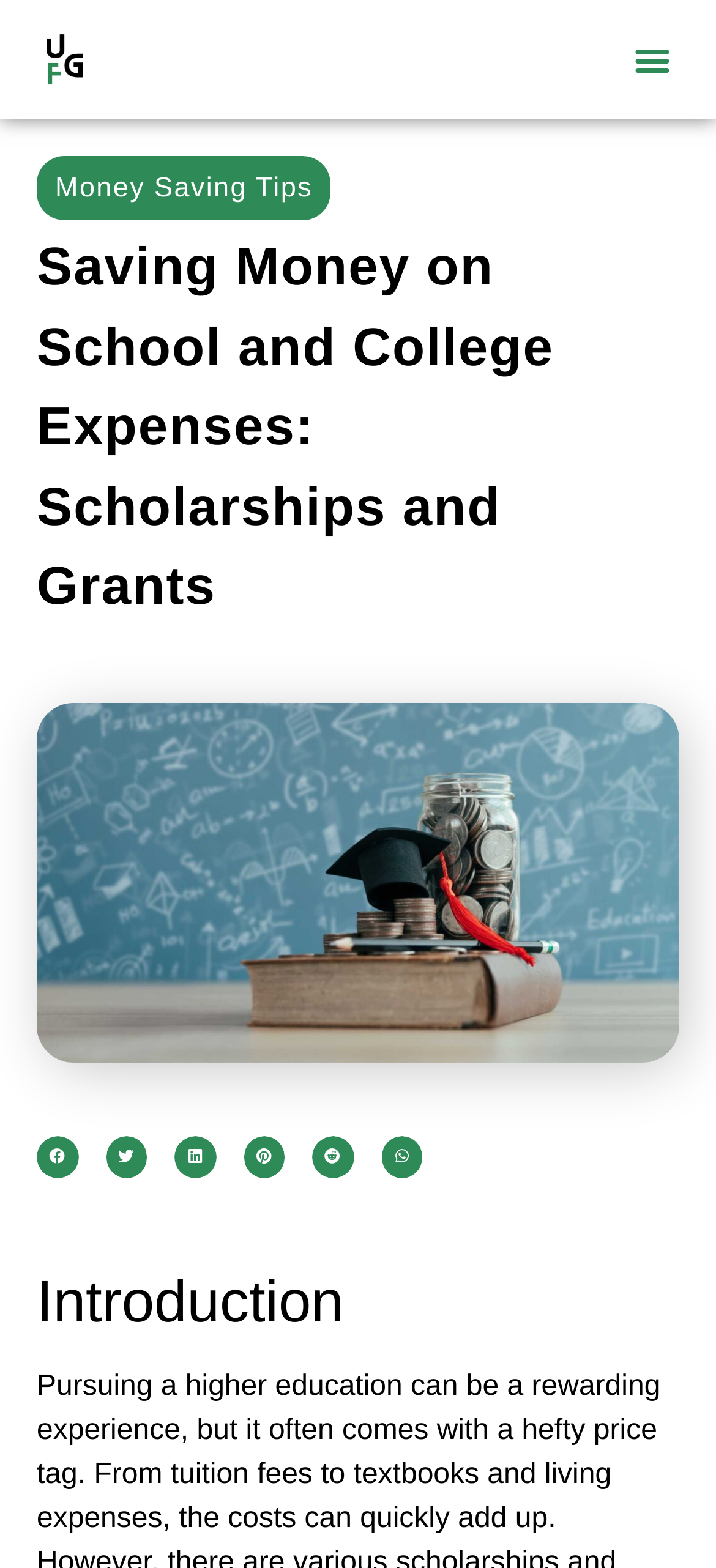From the webpage screenshot, identify the region described by parent_node: Sugarbush Friends. Provide the bounding box coordinates as (top-left x, top-left y, bottom-right x, bottom-right y), with each value being a floating point number between 0 and 1.

None